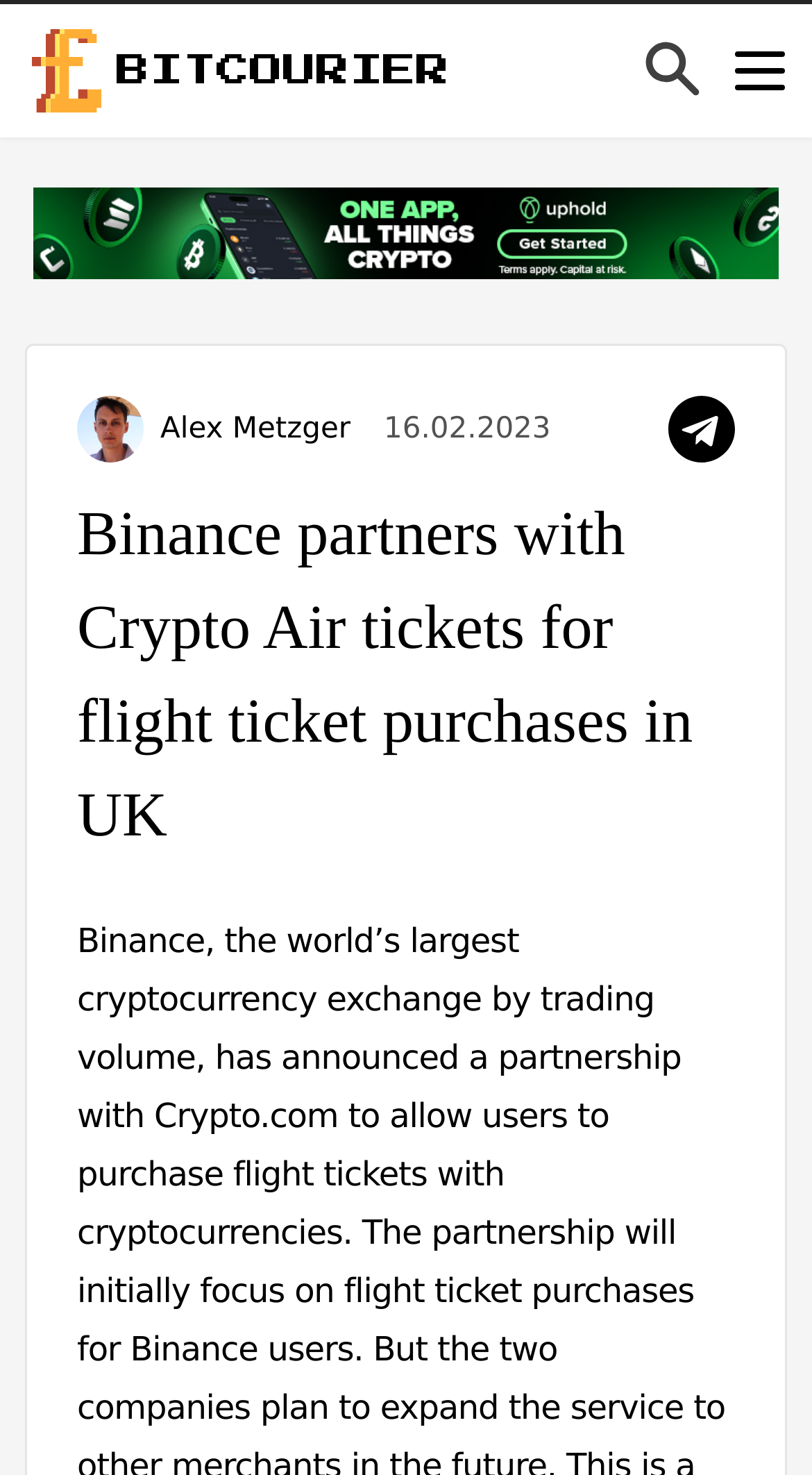What is the name of the website mentioned at the top left corner?
Refer to the image and answer the question using a single word or phrase.

BitCourier